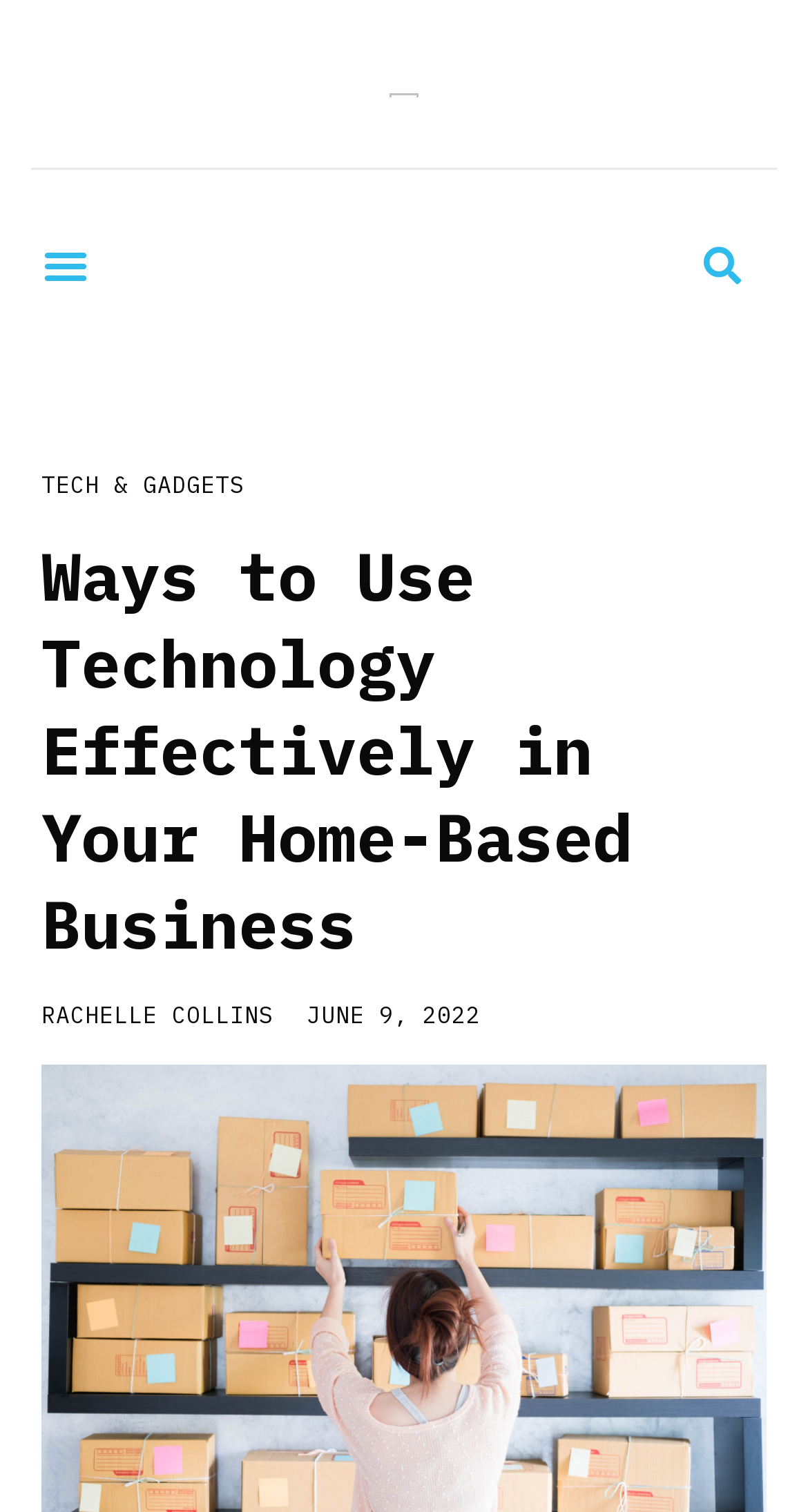Answer the following query with a single word or phrase:
What is the category of the article?

TECH & GADGETS